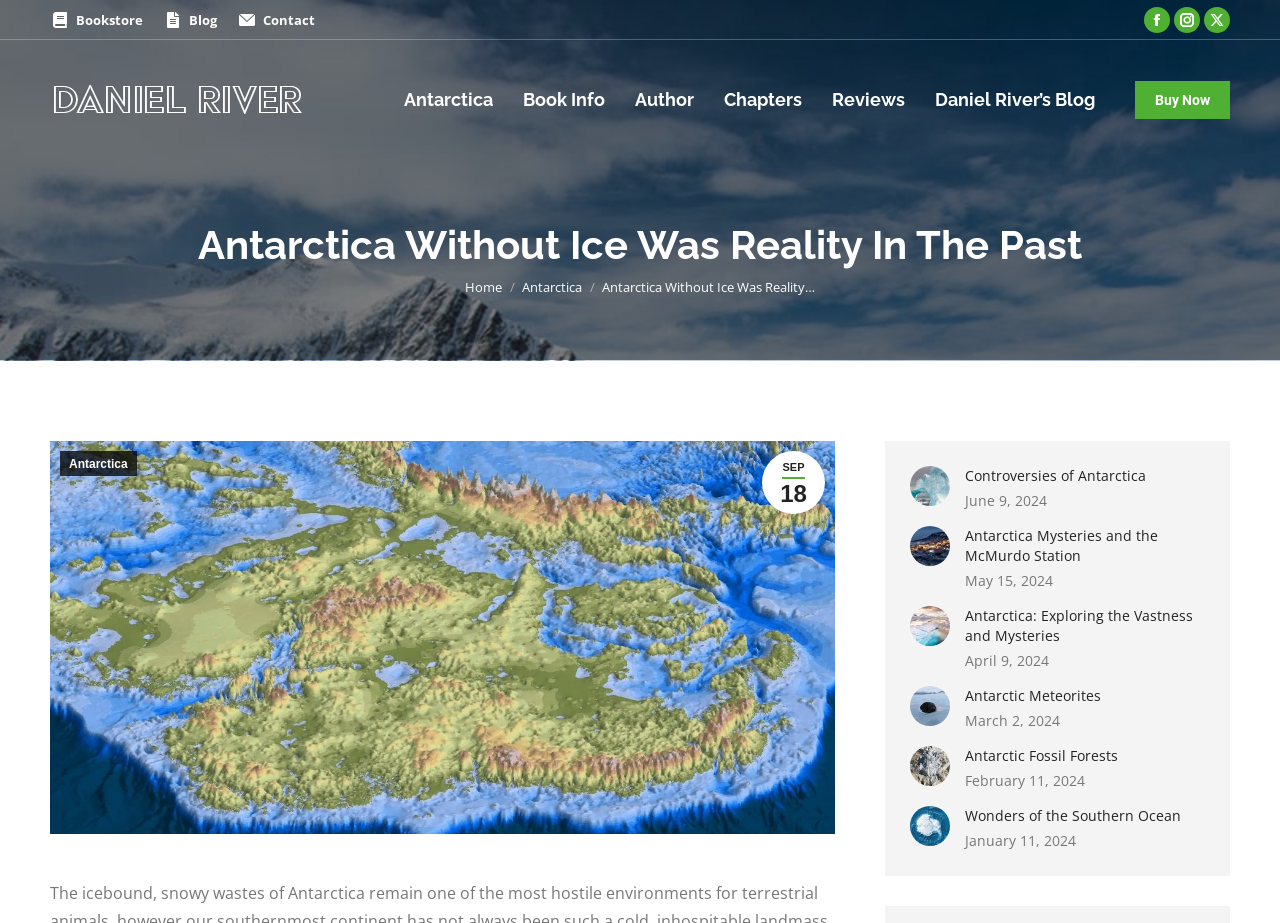Could you specify the bounding box coordinates for the clickable section to complete the following instruction: "Click on the Facebook page link"?

[0.894, 0.008, 0.914, 0.036]